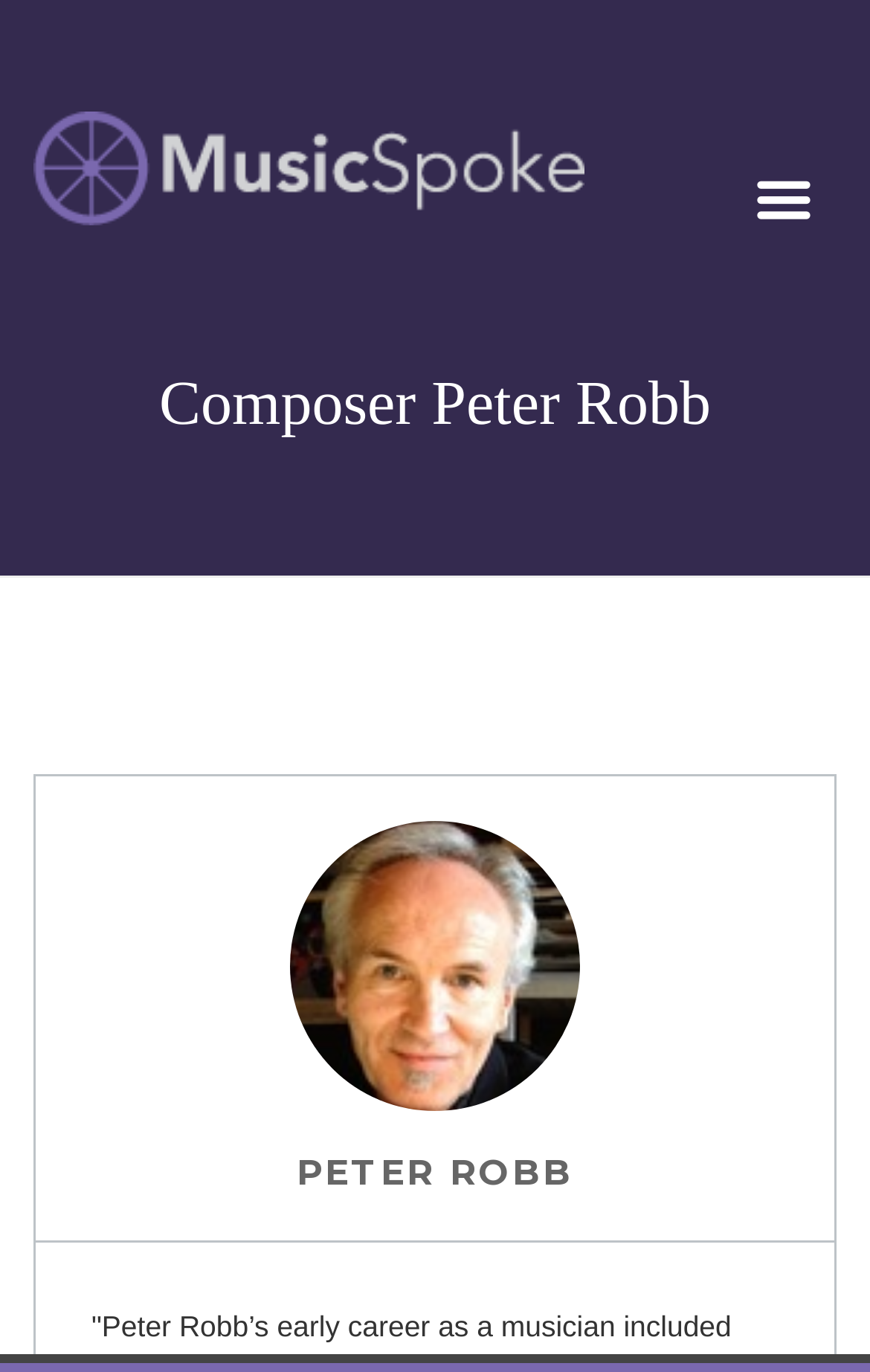Generate a thorough caption detailing the webpage content.

The webpage is a music-related platform, specifically focused on sheet music. At the top-left corner, there is a logo, represented by a musical note icon, followed by the website's name "MusicSpoke" in a larger font. Below the logo, the website's tagline "Artist Owned Sheet Music™" is displayed.

On the top section of the page, there is a prominent heading "Composer Peter Robb" that spans the entire width of the page. Below this heading, there is a square-shaped image of Peter Robb, positioned roughly in the middle of the page. To the right of the image, there is a link to Peter Robb's profile or page.

The overall layout of the webpage suggests a focus on showcasing composers and their work, with a clean and organized structure that allows users to easily navigate and find the desired sheet music.